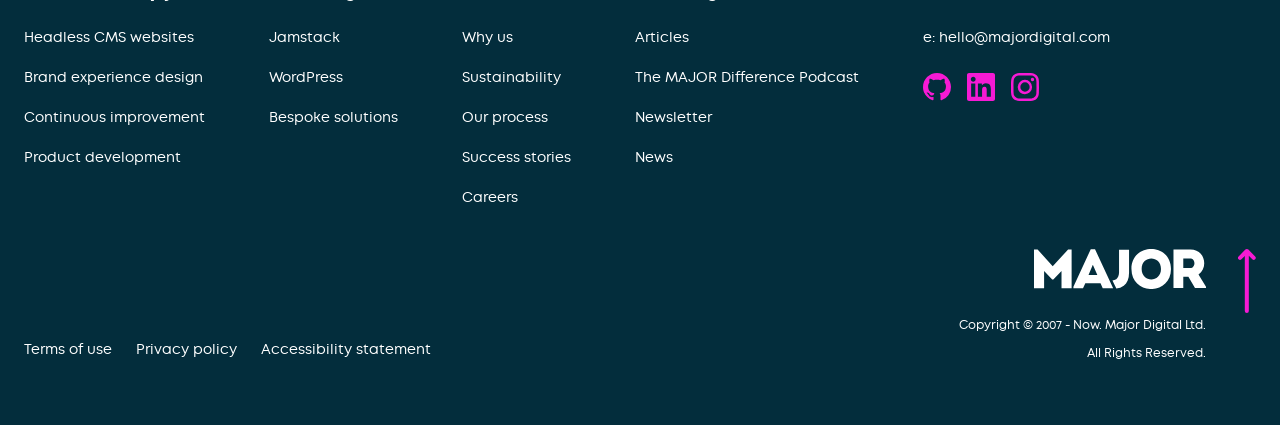Extract the bounding box of the UI element described as: "Privacy policy".

[0.103, 0.788, 0.188, 0.853]